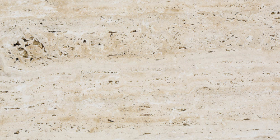How is the veining effect in travertine stone formed?
Please give a detailed and elaborate answer to the question based on the image.

The caption explains that the natural veining effects in travertine stone are formed by 'mineral-rich hot spring waters that filtered through limestone over millennia', resulting in the unique patterns and characteristics of the stone.